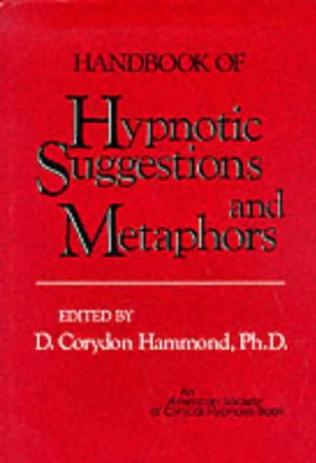Give a concise answer using only one word or phrase for this question:
What is the focus of the book?

Hypnotic Suggestions and Metaphors